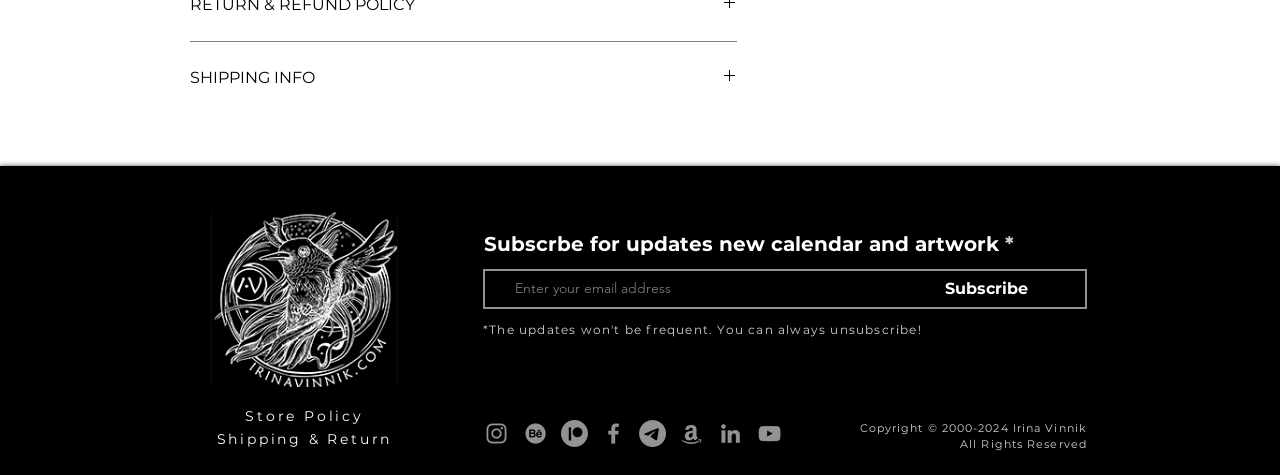What is the purpose of the textbox? Examine the screenshot and reply using just one word or a brief phrase.

Subscribe for updates